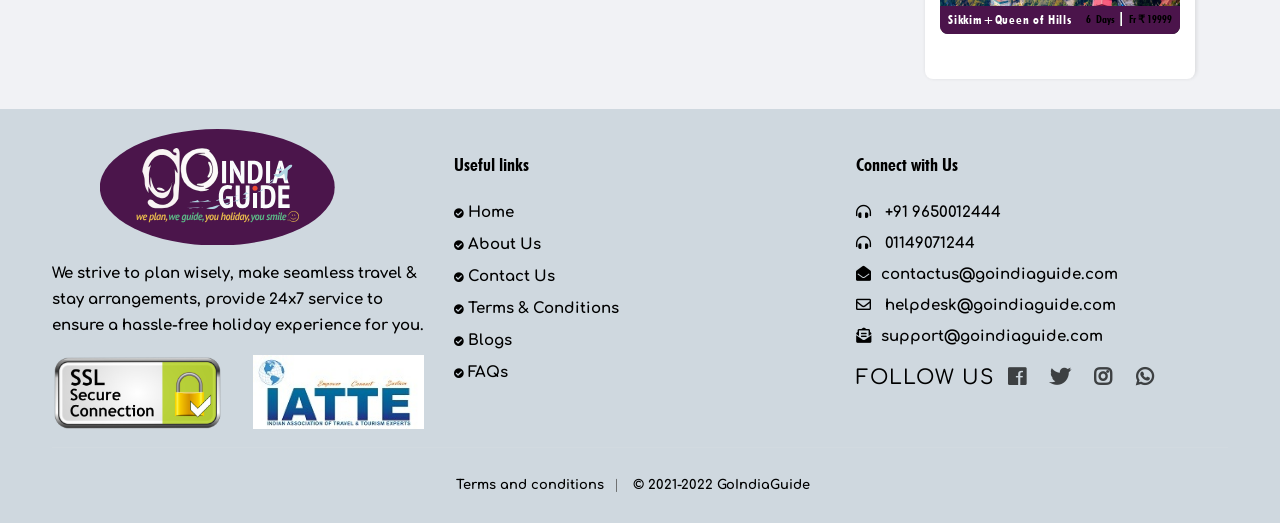Use one word or a short phrase to answer the question provided: 
What are the social media platforms where Go India Guide can be followed?

Four platforms